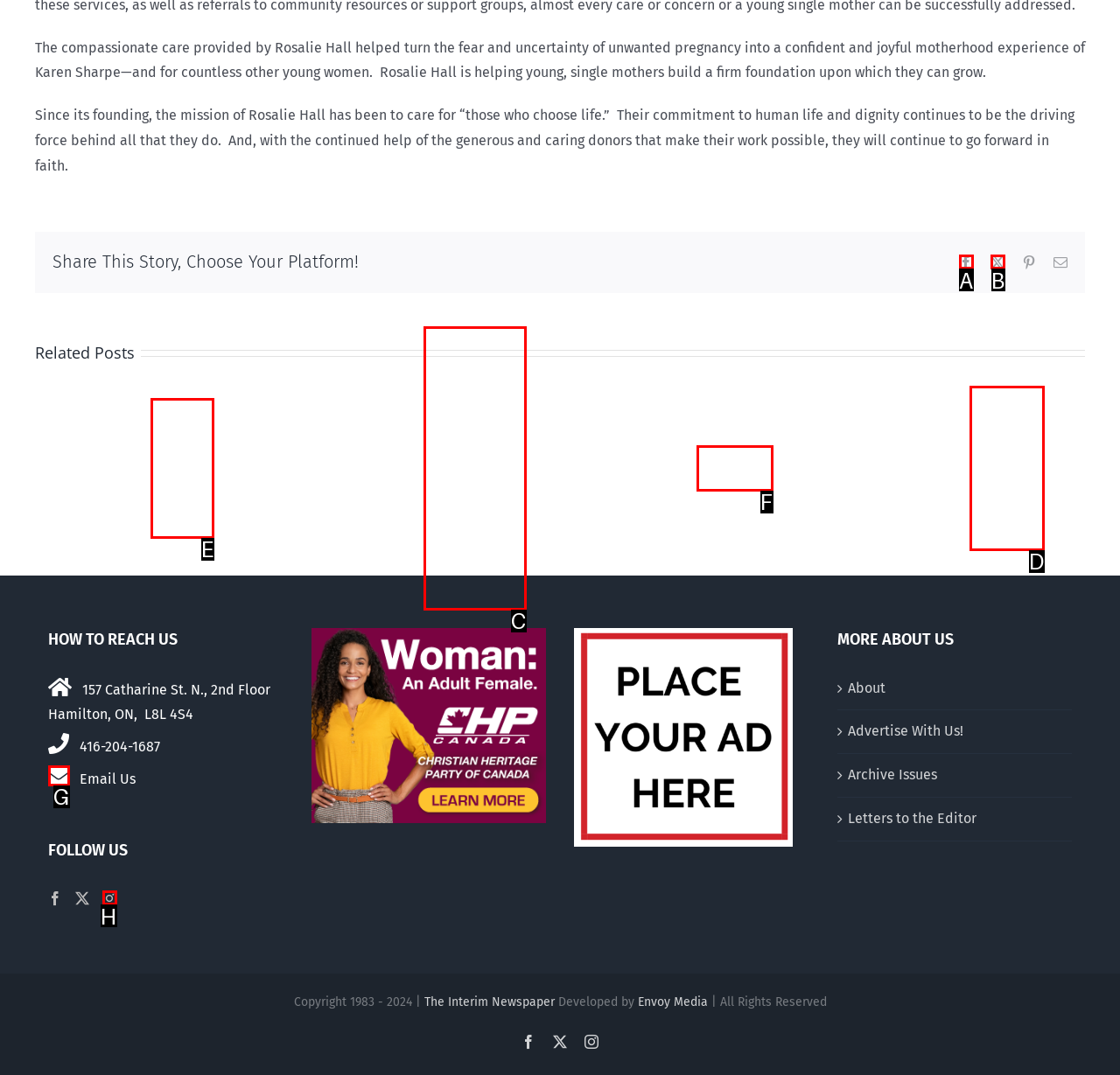Decide which letter you need to select to fulfill the task: Email The Interim
Answer with the letter that matches the correct option directly.

G